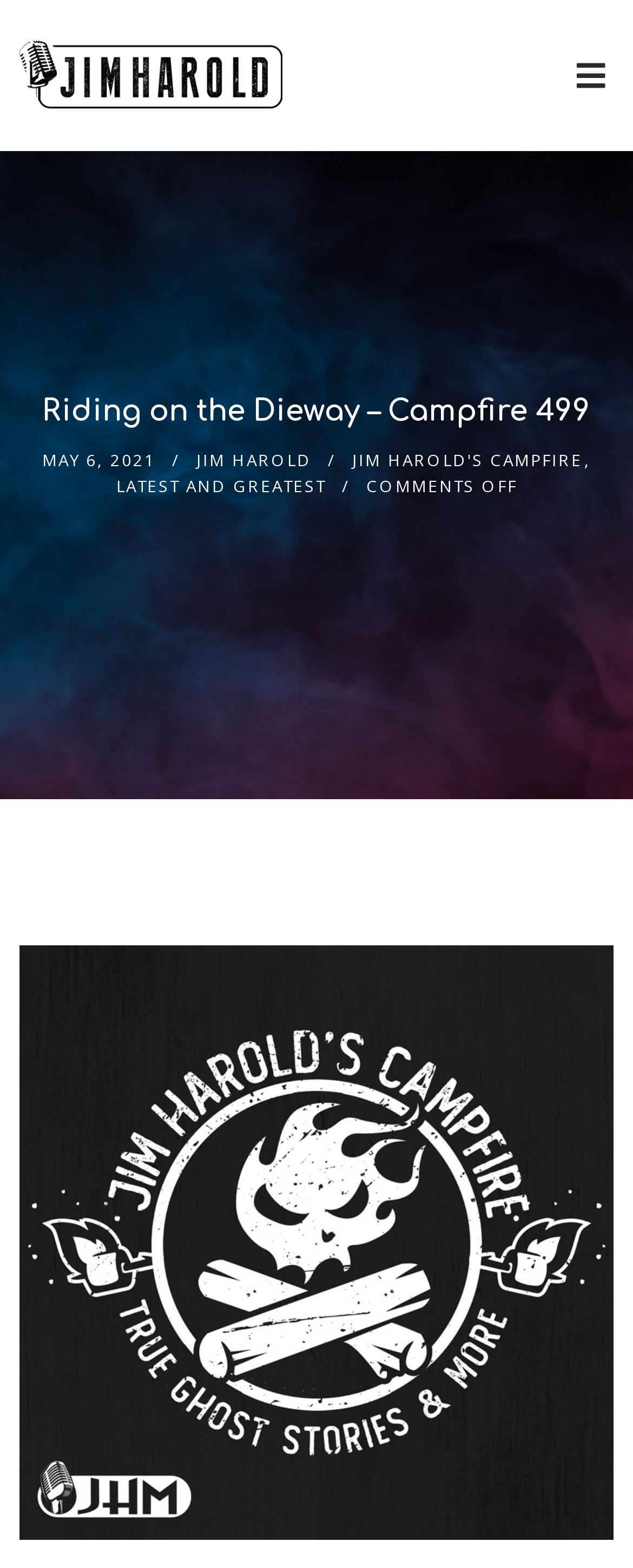Given the element description, predict the bounding box coordinates in the format (top-left x, top-left y, bottom-right x, bottom-right y). Make sure all values are between 0 and 1. Here is the element description: title="JimHarold.com"

[0.03, 0.0, 0.445, 0.097]